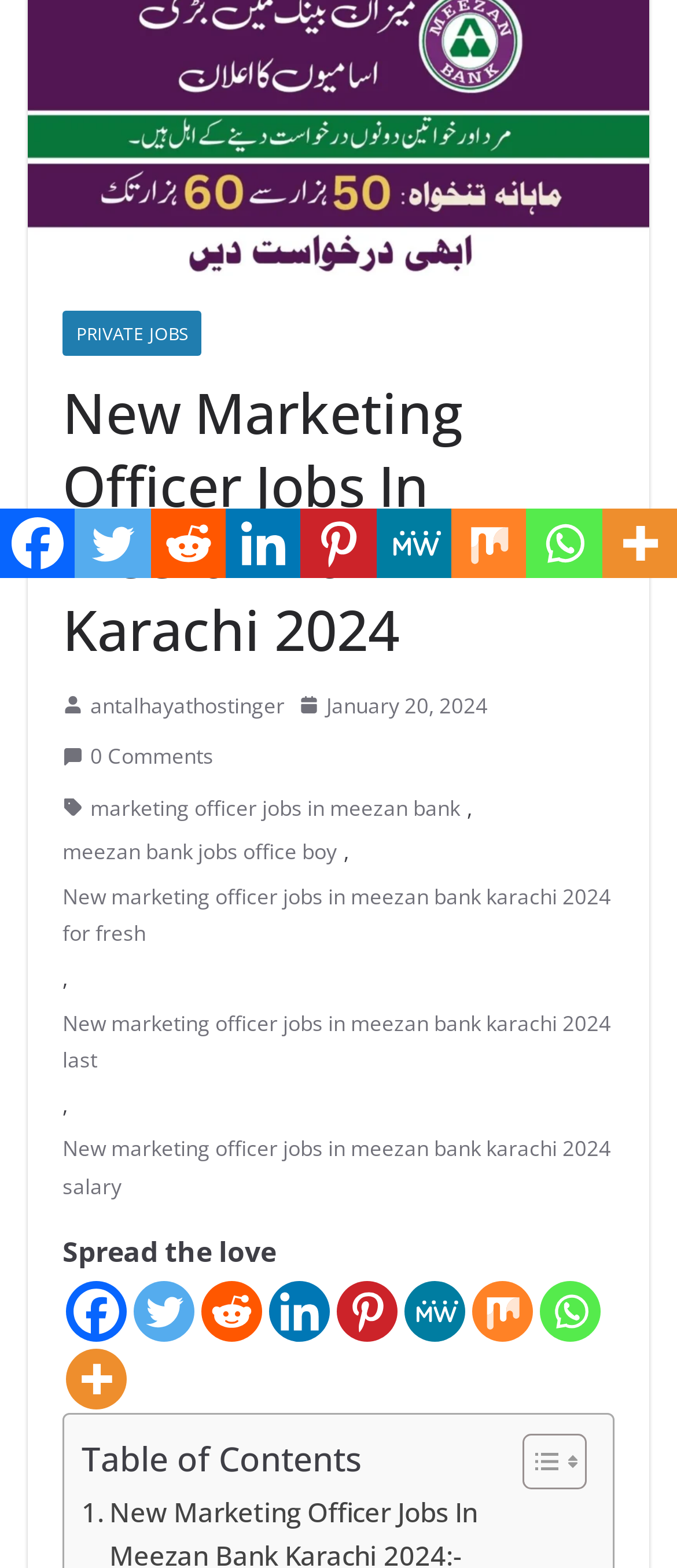Identify the bounding box for the described UI element: "antalhayathostinger".

[0.133, 0.438, 0.421, 0.462]